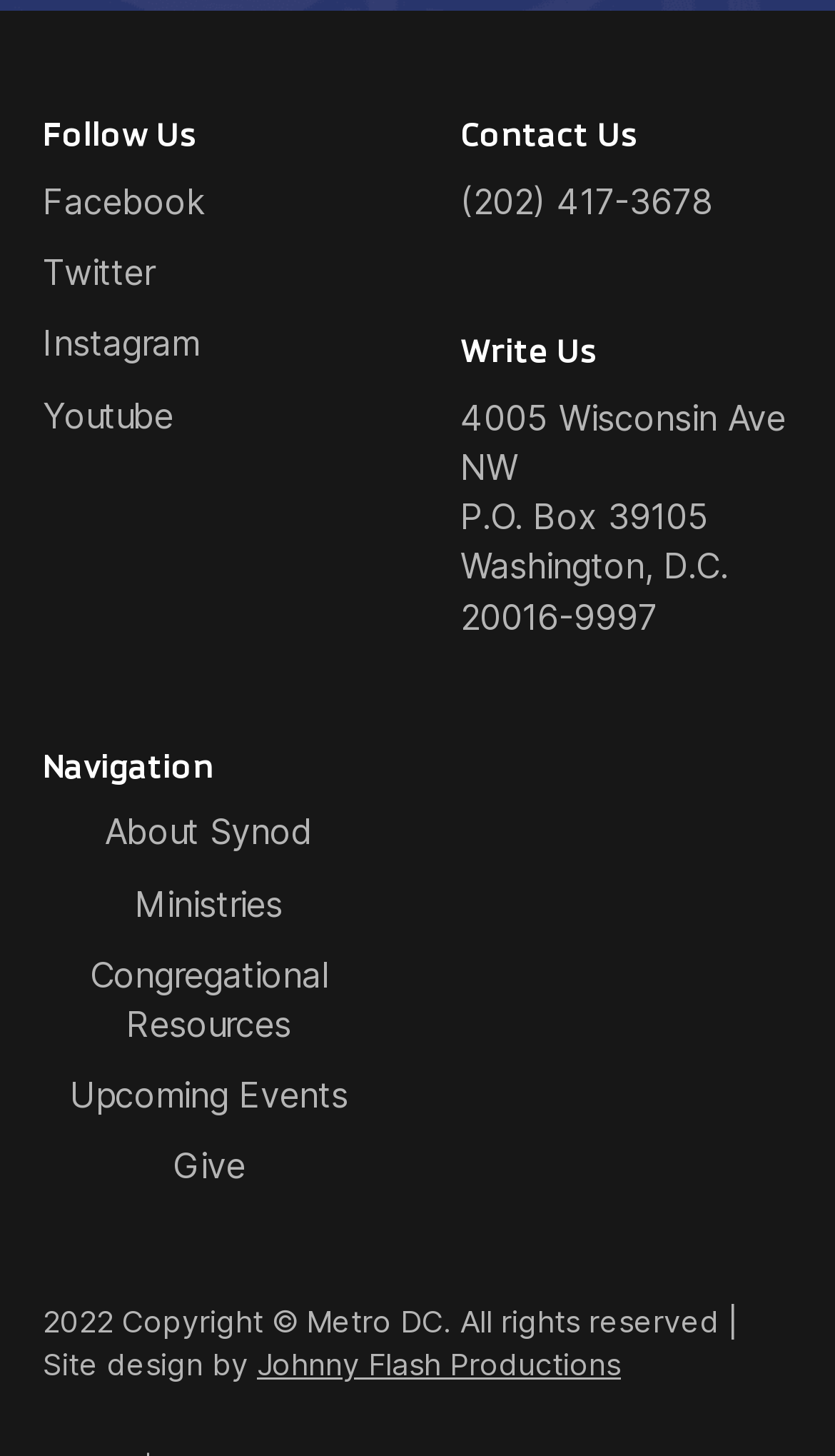Please find the bounding box for the UI element described by: "Johnny Flash Productions".

[0.308, 0.924, 0.744, 0.949]